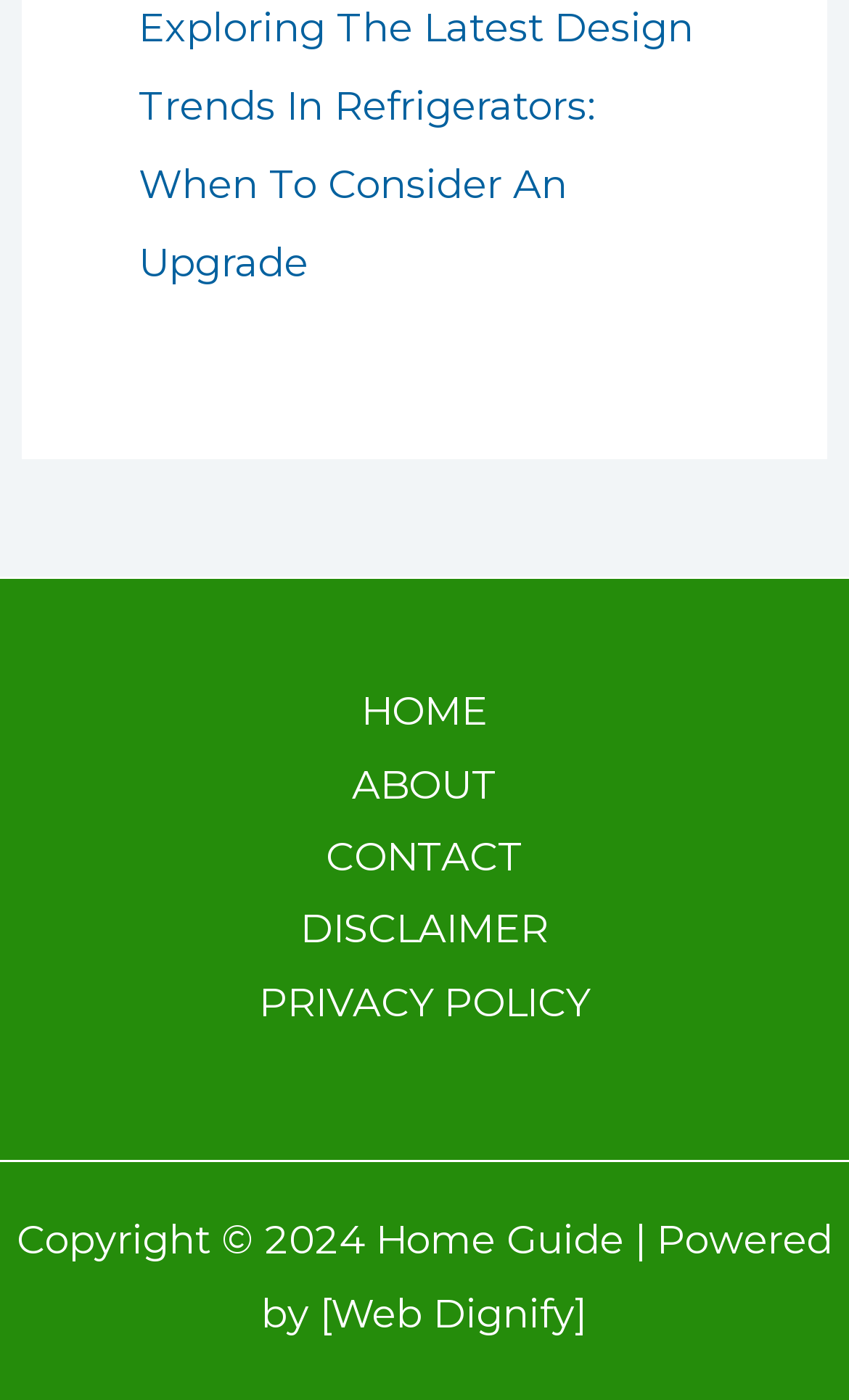Who powers the website?
Using the information from the image, answer the question thoroughly.

I found the information about who powers the website by looking at the copyright information at the bottom of the page, which states 'Copyright © 2024 Home Guide | Powered by Web Dignify'.